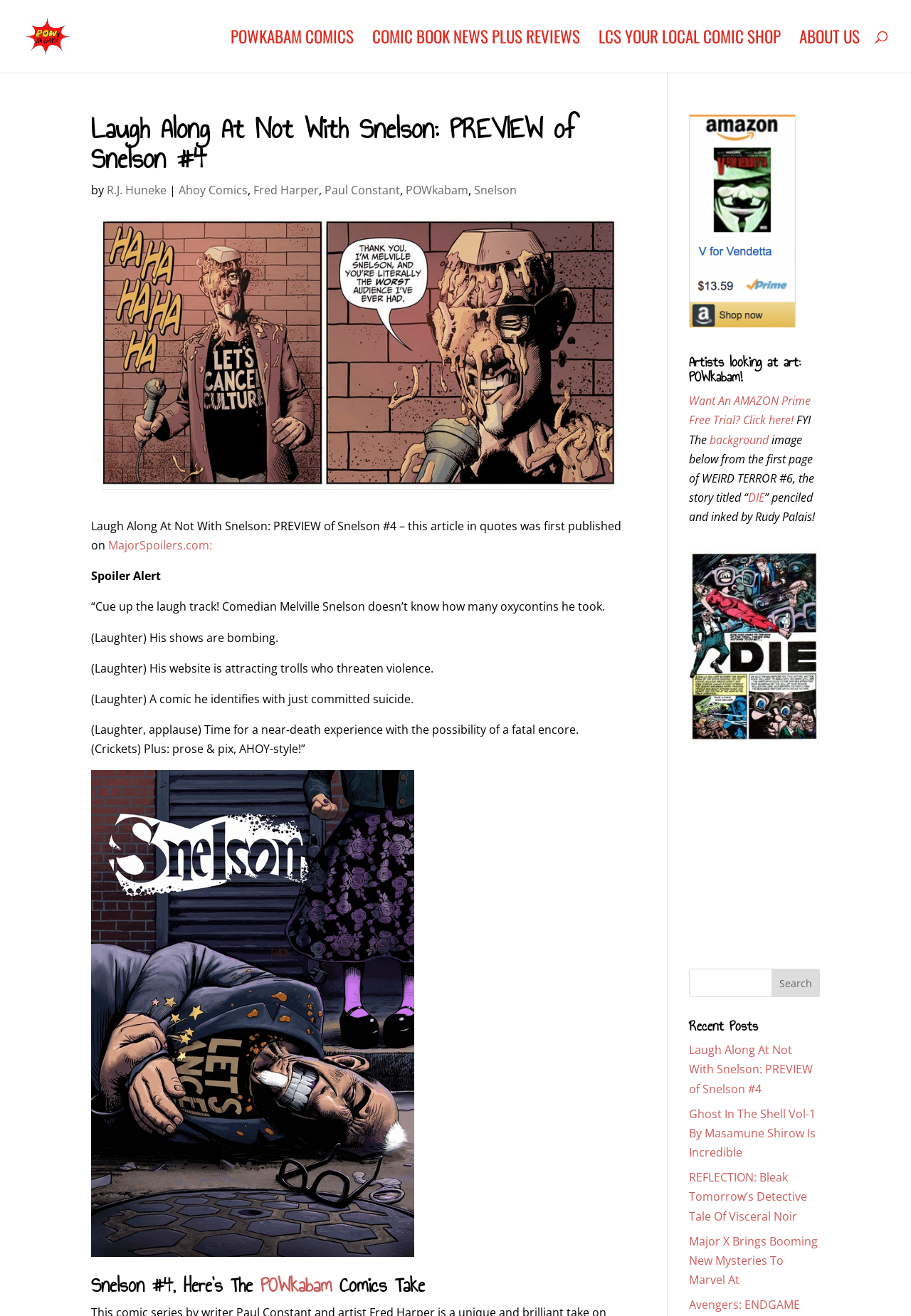Find the coordinates for the bounding box of the element with this description: "About Us".

[0.877, 0.024, 0.944, 0.055]